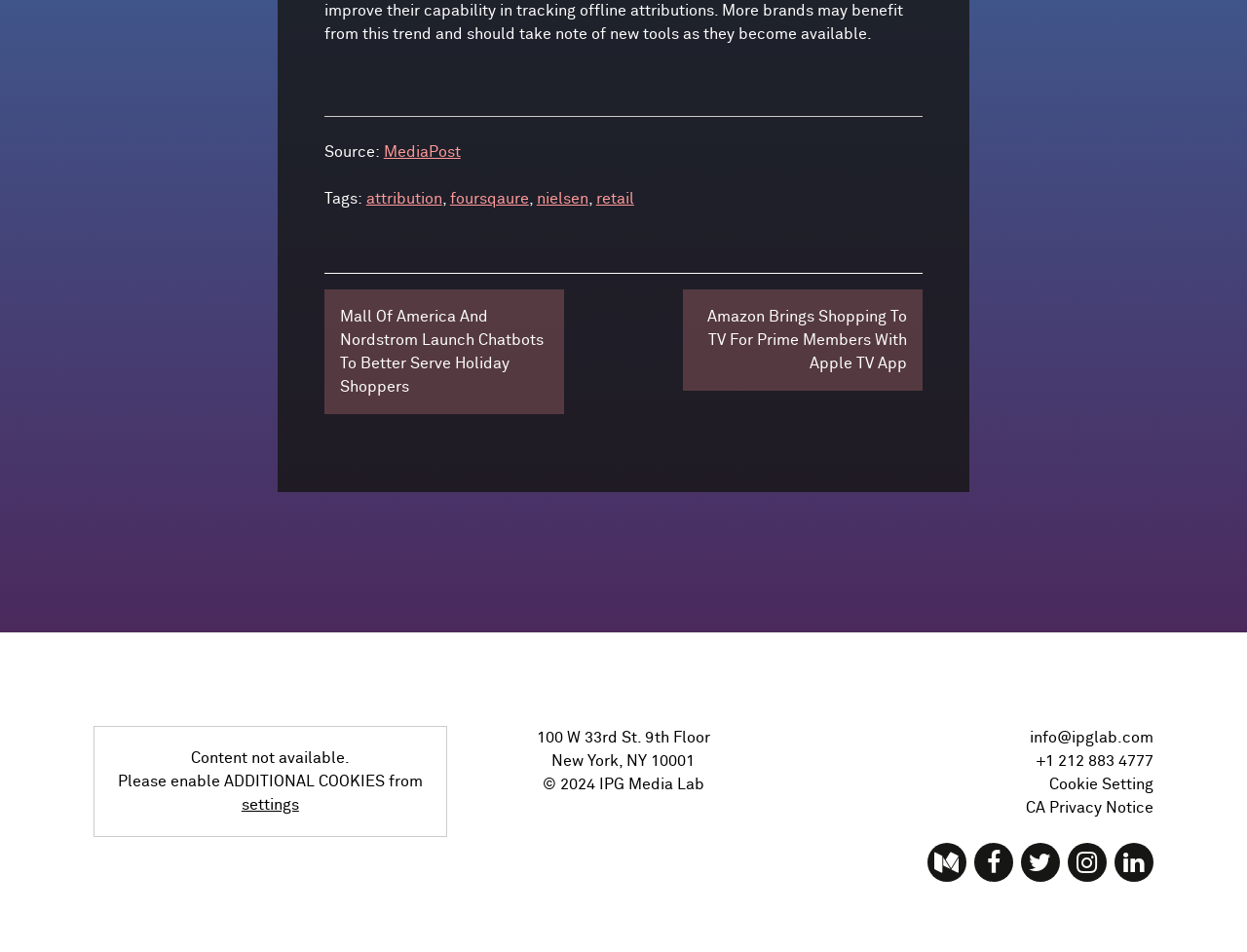Determine the bounding box coordinates of the clickable element to complete this instruction: "Click on the 'MediaPost' link". Provide the coordinates in the format of four float numbers between 0 and 1, [left, top, right, bottom].

[0.308, 0.151, 0.369, 0.168]